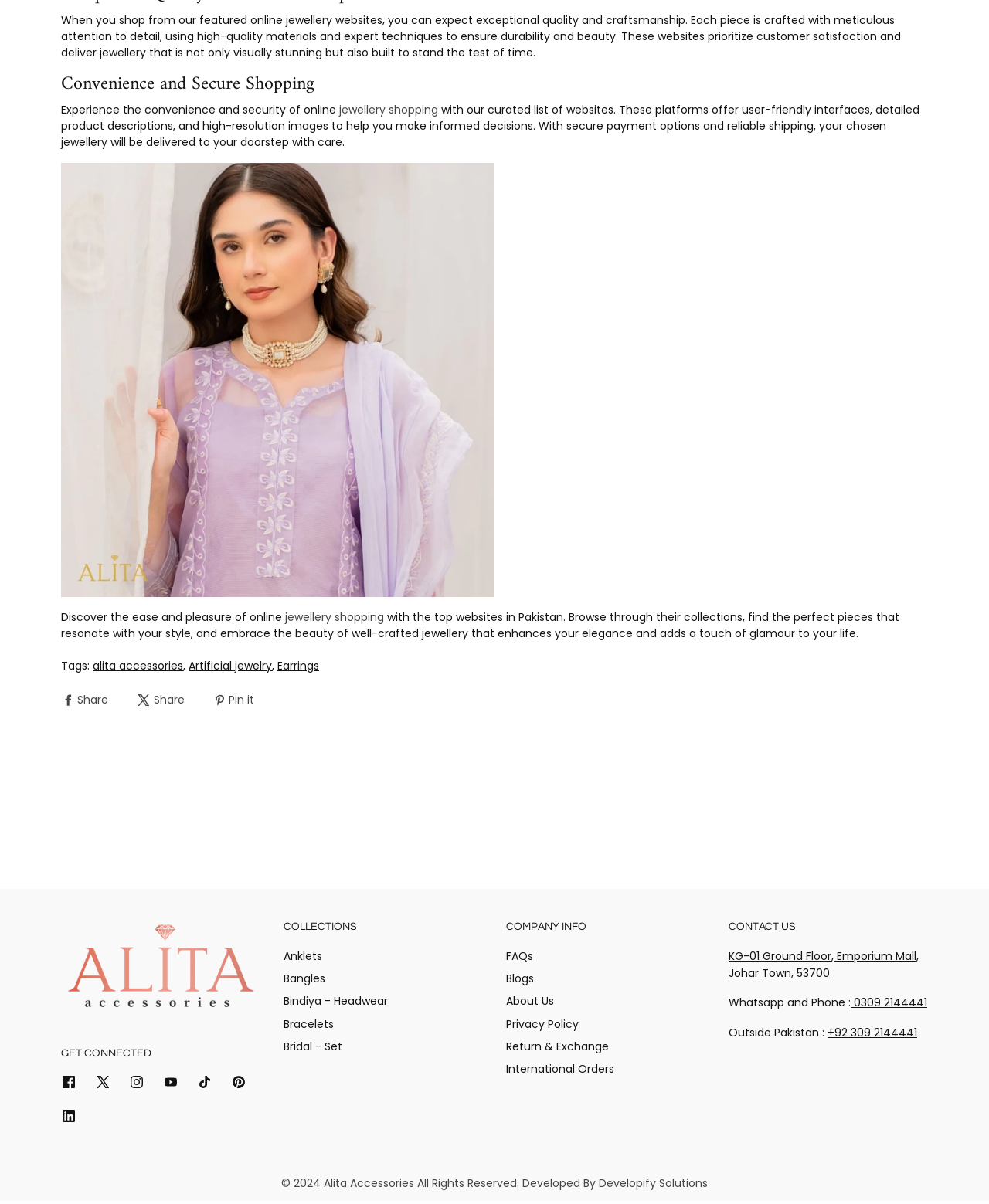Please find the bounding box coordinates for the clickable element needed to perform this instruction: "Share on Facebook".

[0.062, 0.573, 0.114, 0.588]